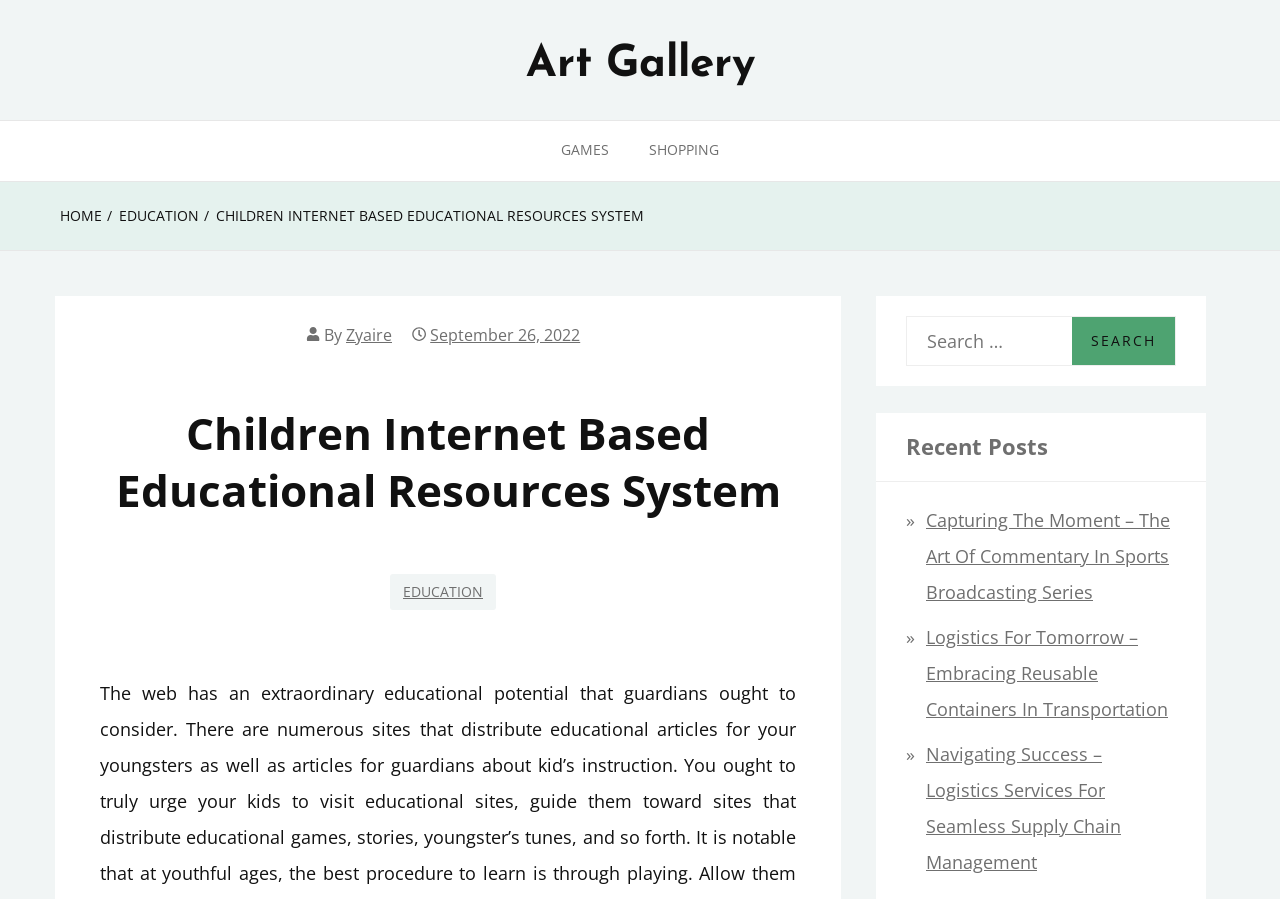Identify and extract the main heading of the webpage.

Children Internet Based Educational Resources System